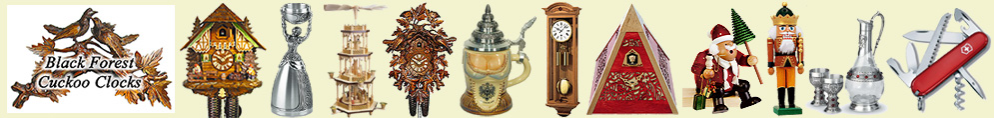What does the arrangement of items in the banner highlight?
Could you give a comprehensive explanation in response to this question?

The arrangement of items in the banner highlights the rich artisanal heritage of the Black Forest, emphasizing both the craftsmanship involved and the cultural significance of these beloved items.